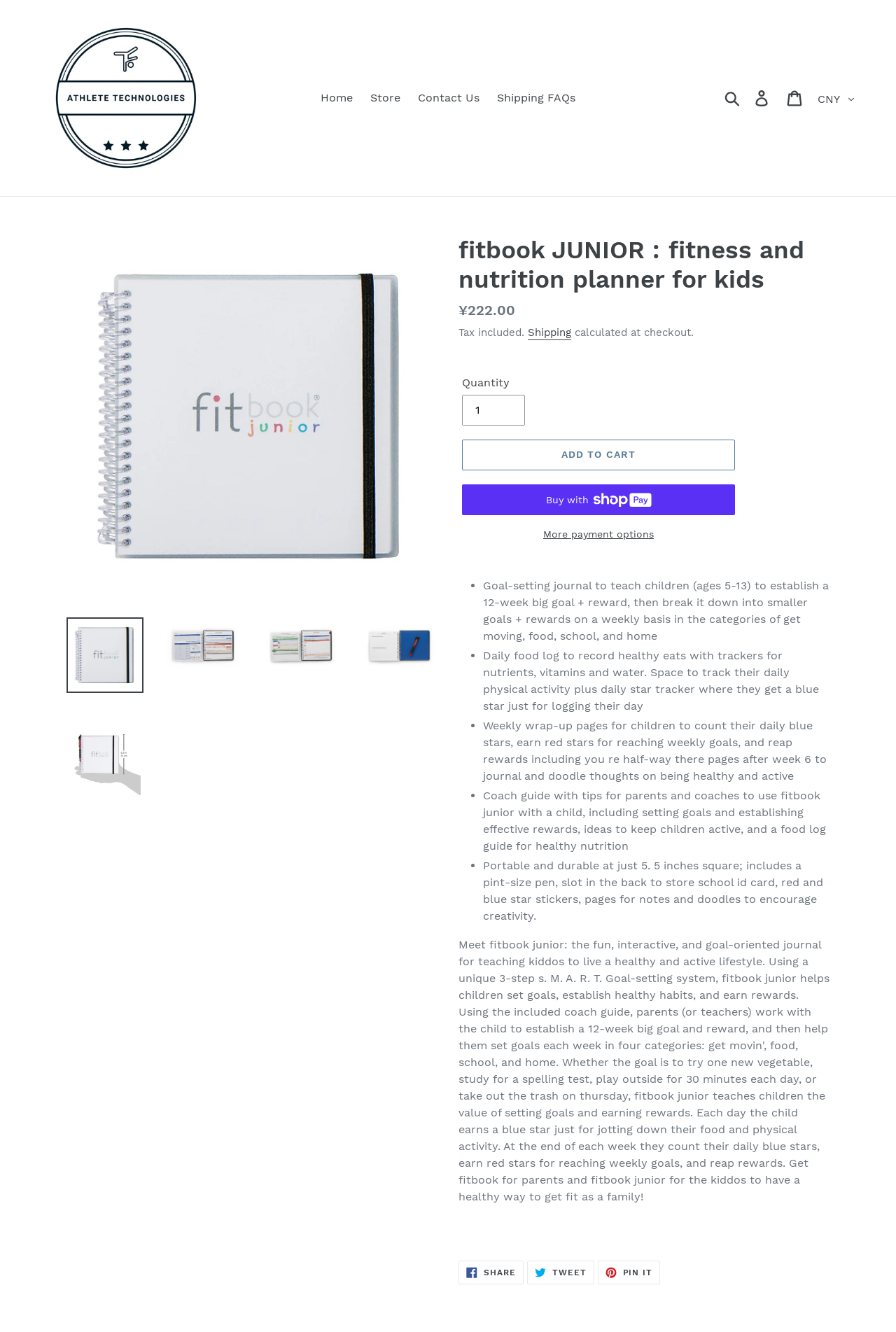Based on the element description "Log in", predict the bounding box coordinates of the UI element.

[0.833, 0.062, 0.87, 0.085]